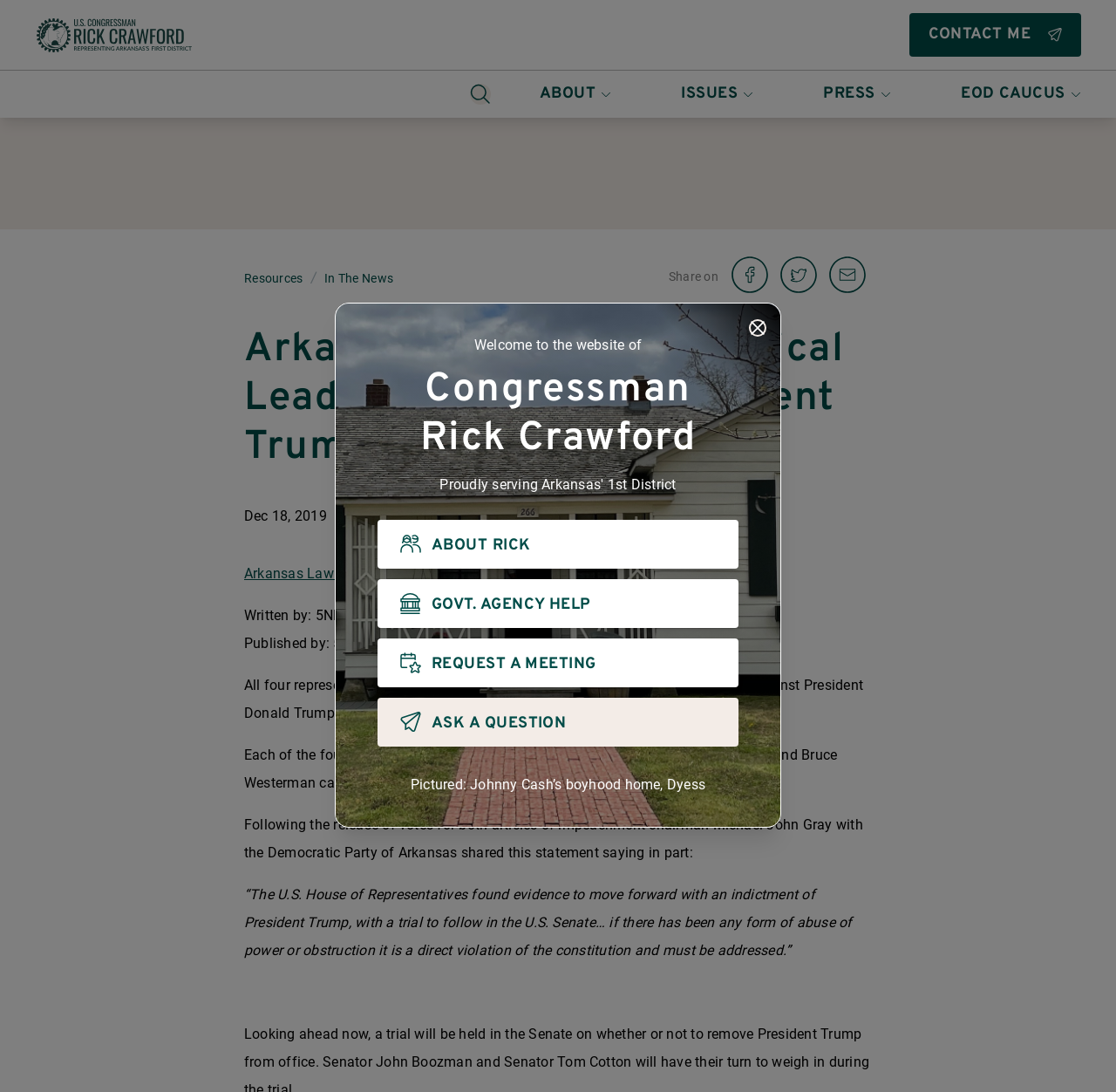Answer the question with a single word or phrase: 
What is the date of the article?

Dec 18, 2019